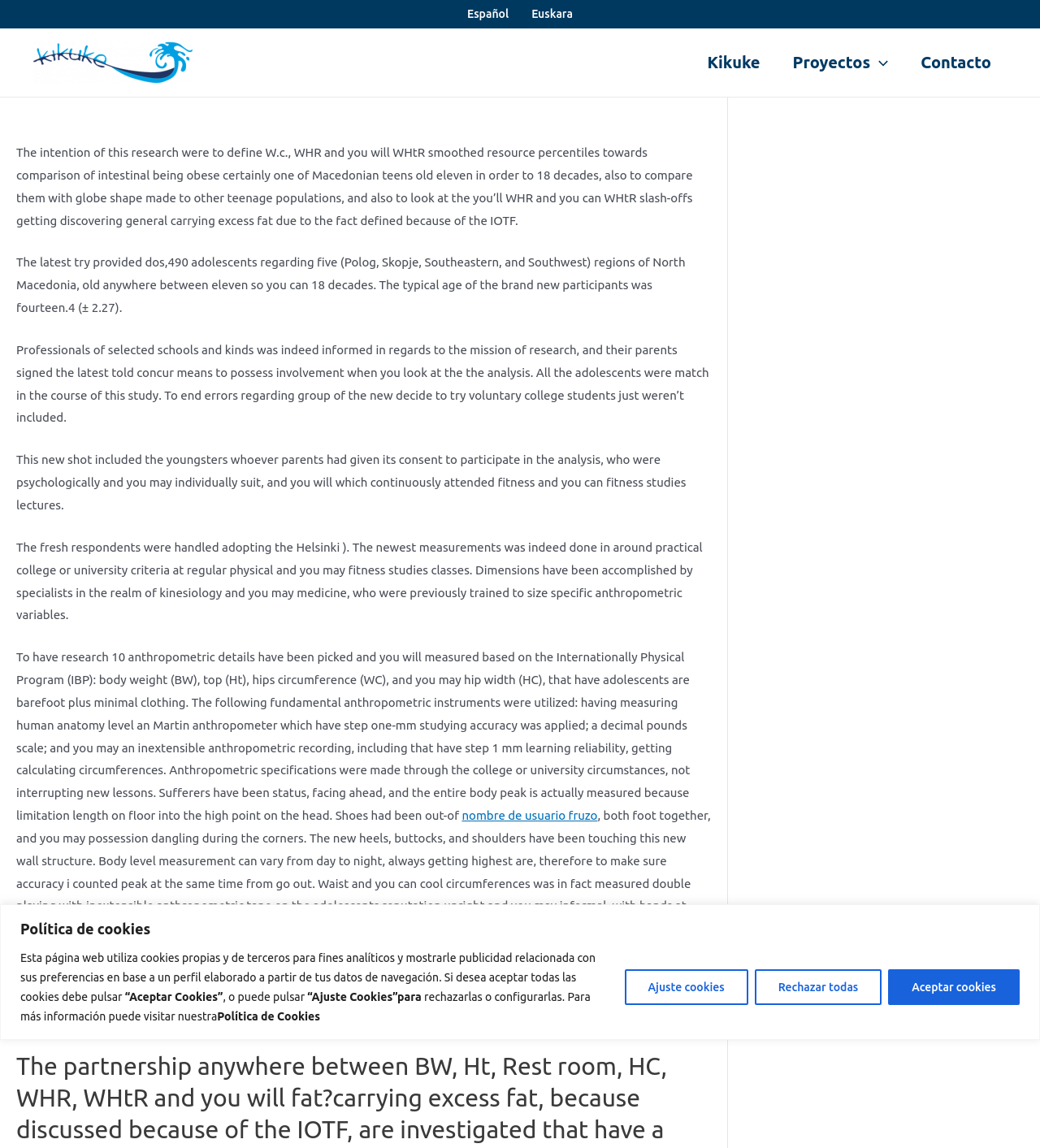Based on what you see in the screenshot, provide a thorough answer to this question: What was measured in the study?

In the study, 10 anthropometric details were measured, including body weight (BW), height (Ht), waist circumference (WC), and hip width (HC), using specific instruments such as a Martin anthropometer, a decimal weight scale, and an inextensible anthropometric tape.